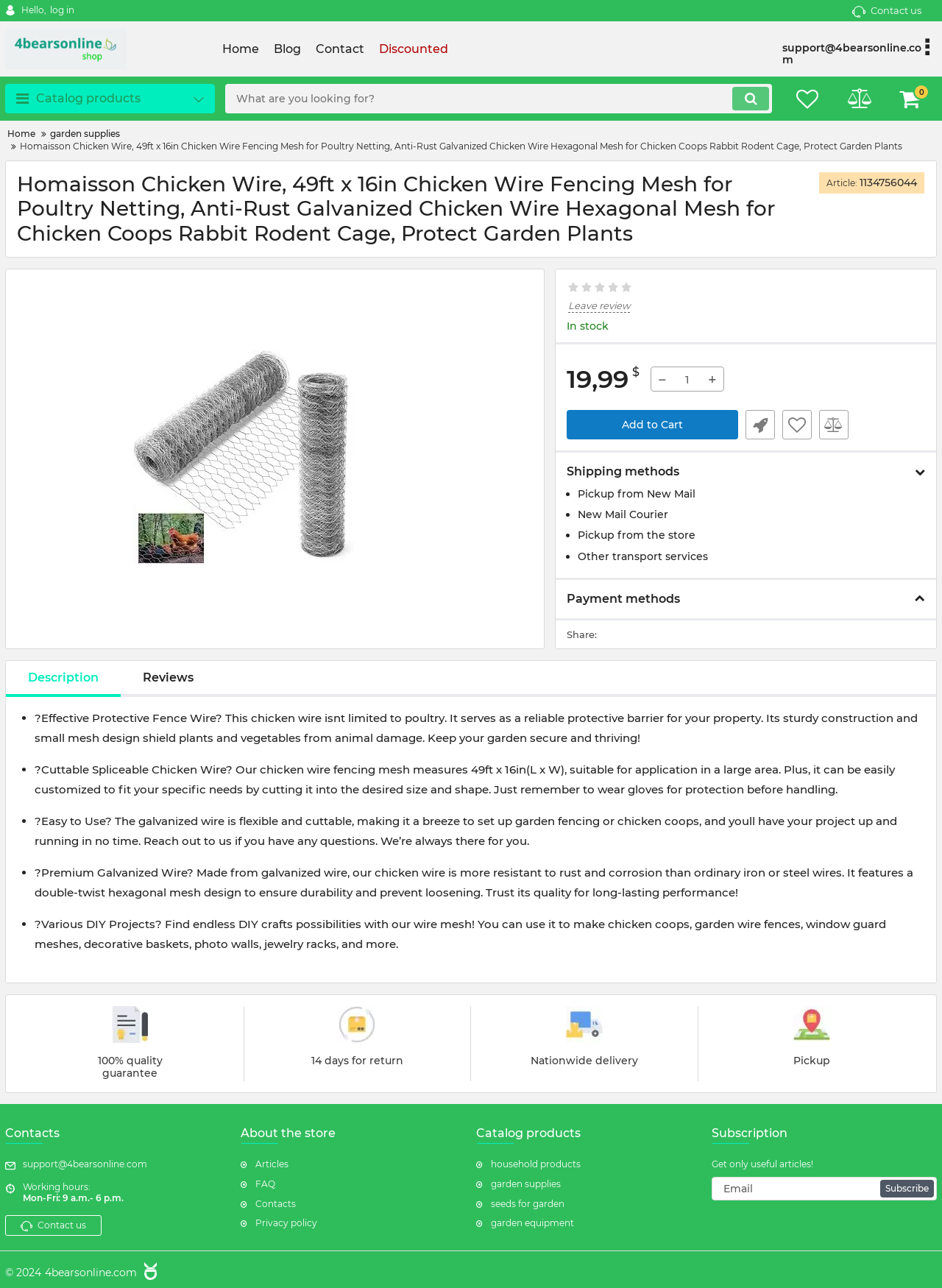What are the shipping methods available?
Give a detailed response to the question by analyzing the screenshot.

The shipping methods available can be found in the shipping methods section, which lists four options: Pickup from New Mail, New Mail Courier, Pickup from the store, and Other transport services.